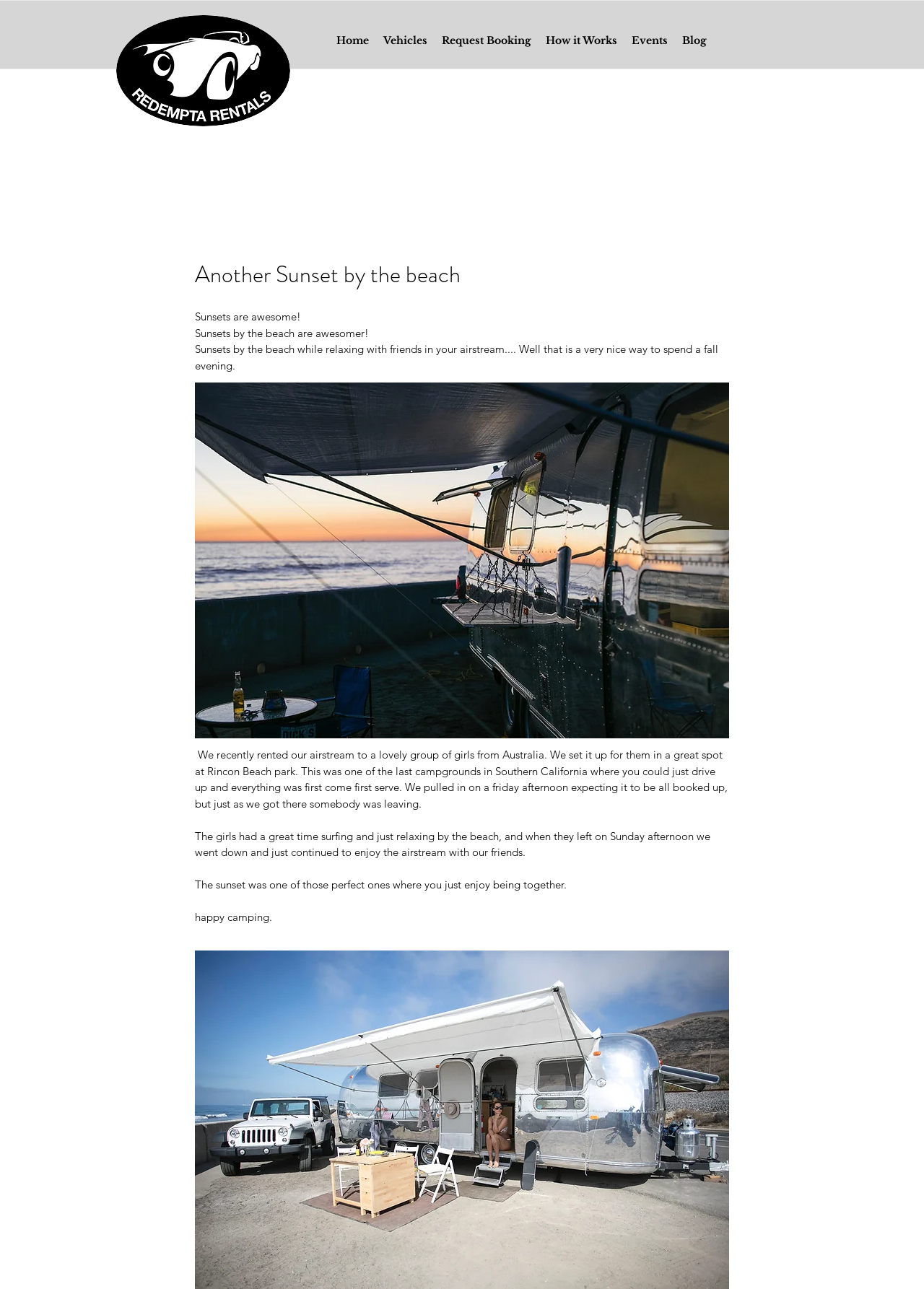Using the element description: "Request Booking", determine the bounding box coordinates. The coordinates should be in the format [left, top, right, bottom], with values between 0 and 1.

[0.47, 0.018, 0.583, 0.044]